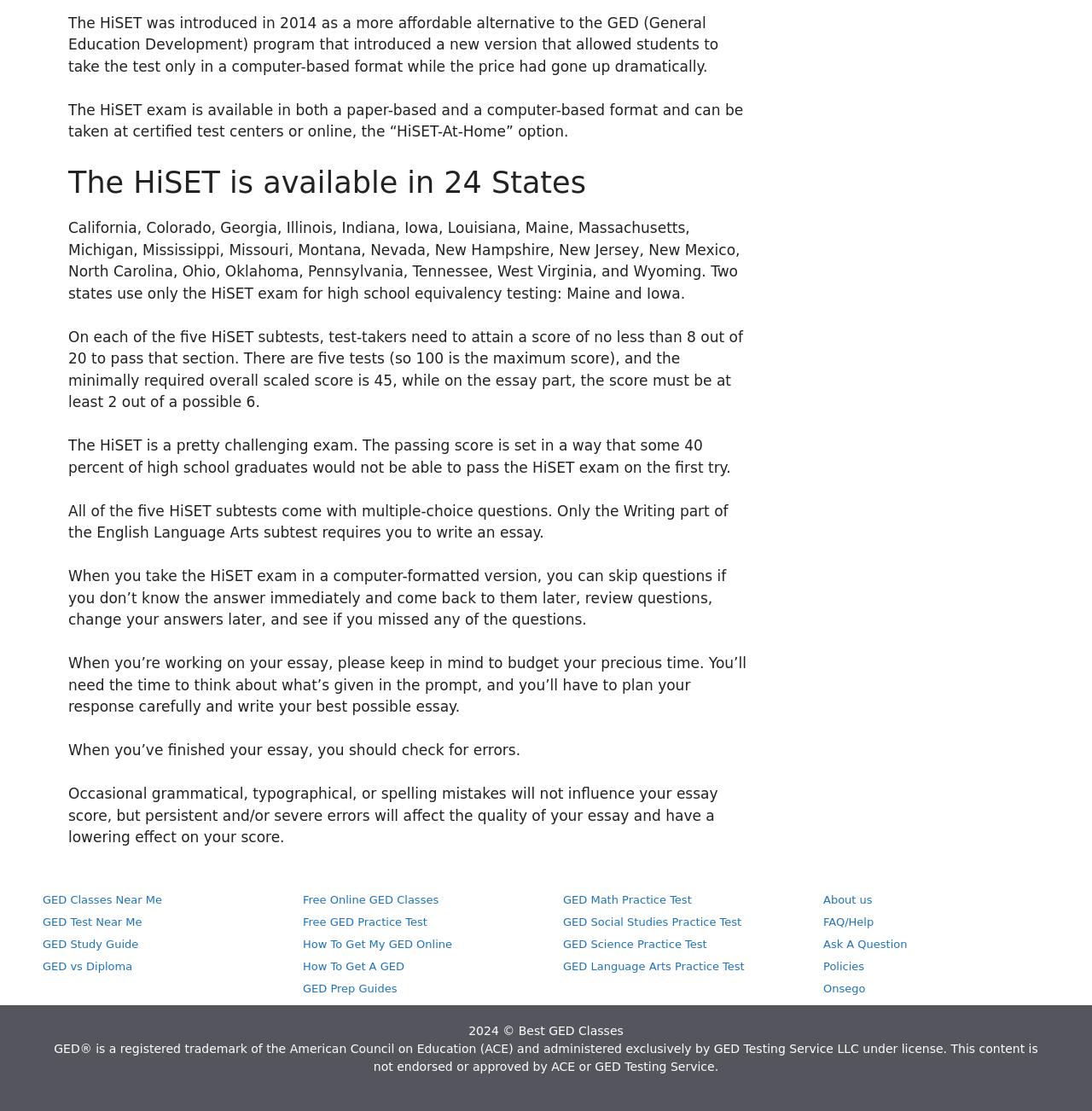Please identify the bounding box coordinates of the clickable region that I should interact with to perform the following instruction: "Explore the category of business". The coordinates should be expressed as four float numbers between 0 and 1, i.e., [left, top, right, bottom].

None